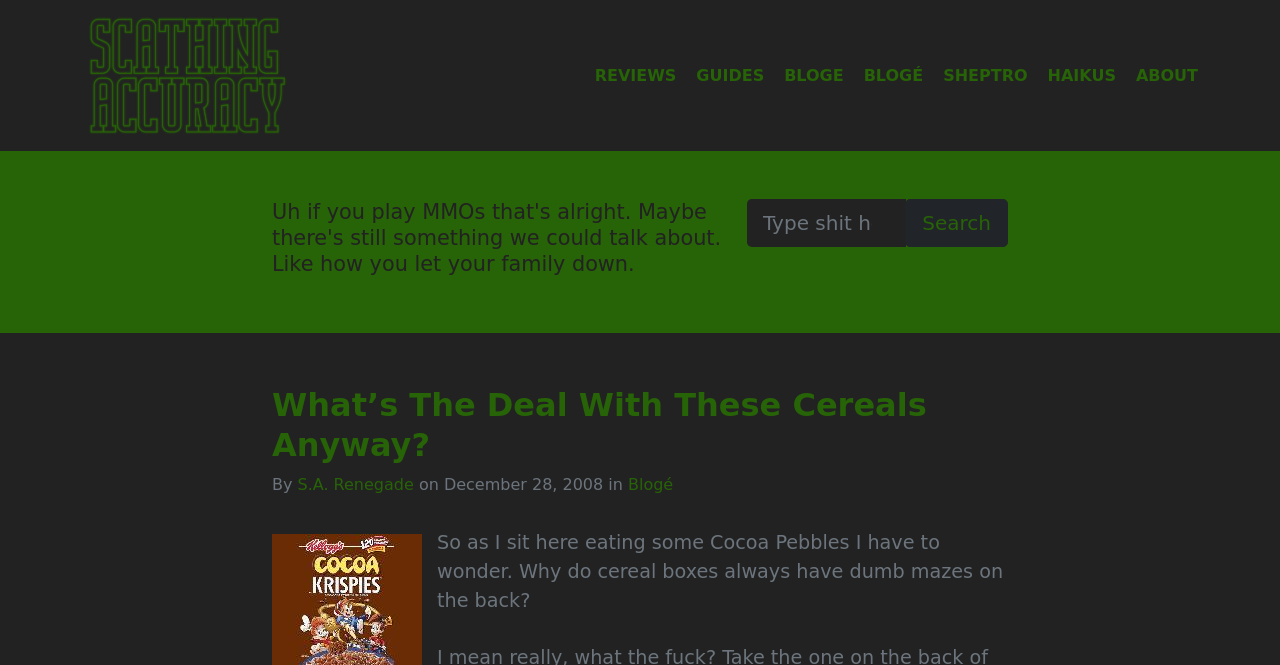Summarize the contents and layout of the webpage in detail.

The webpage appears to be a blog post titled "What's The Deal With These Cereals Anyway?" from the website Scathing Accuracy. At the top left, there is a link to the website's homepage, accompanied by a small image of the website's logo. 

Below the title, there is a navigation menu with links to various sections of the website, including REVIEWS, GUIDES, BLOGE, BLOGÉ, SHEPTRO, HAIKUS, and ABOUT, arranged horizontally from left to right.

On the right side of the navigation menu, there is a heading that reads "Uh if you play MMOs that's alright. Maybe there's still something we could talk about. Like how you let your family down." Below this heading, there is a search box with a search button to its right.

The main content of the blog post begins with a heading that repeats the title of the post. Below the title, there is information about the author, S.A. Renegade, and the date of the post, December 28, 2008. The blog post itself starts with a question about why cereal boxes always have mazes on the back, and the author shares their thoughts while eating Cocoa Pebbles.